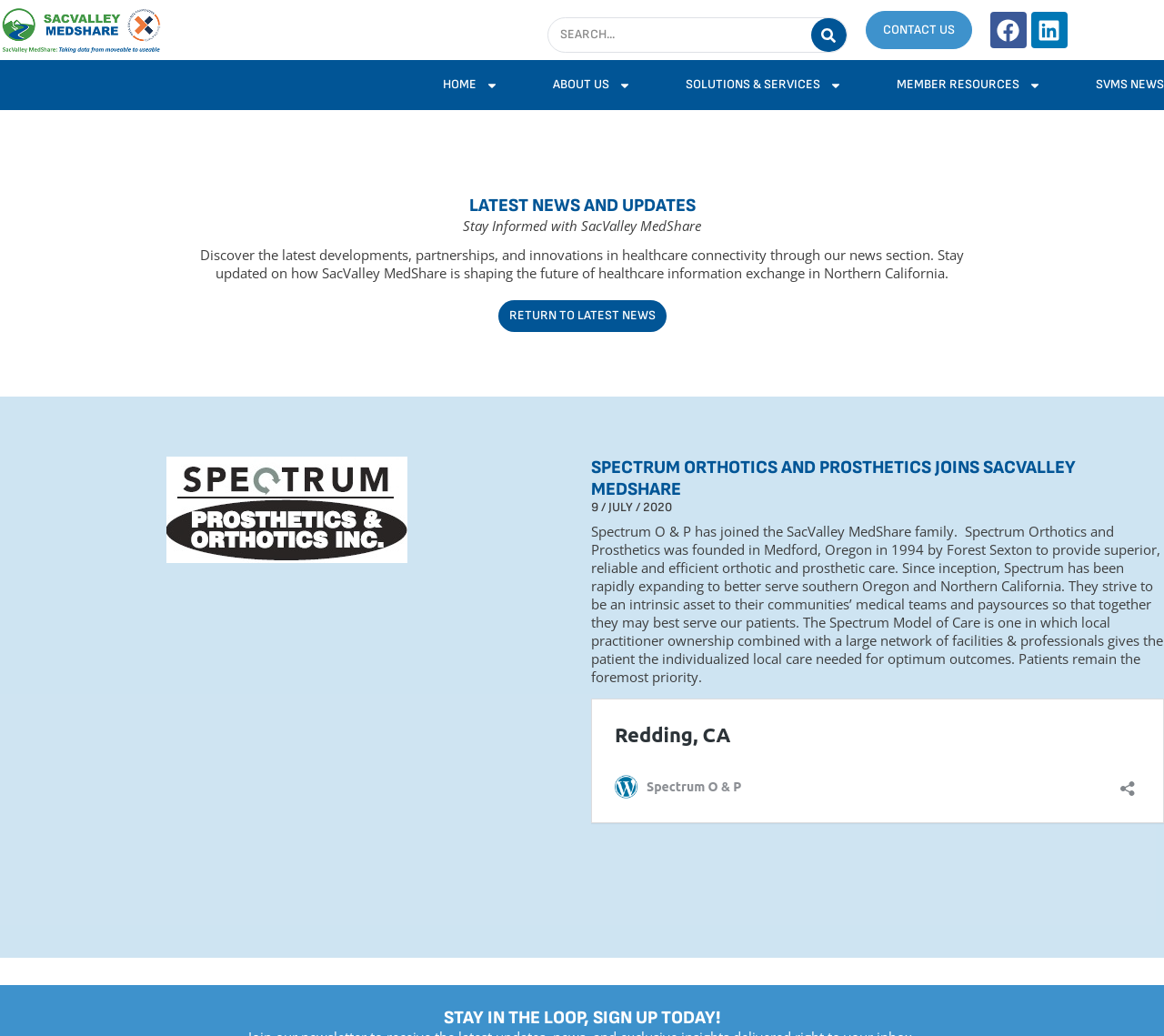What is the location mentioned in the iframe?
Look at the image and construct a detailed response to the question.

By examining the iframe content, specifically the text '“Redding, CA” — Spectrum O & P', we can determine that the location mentioned is Redding, CA.